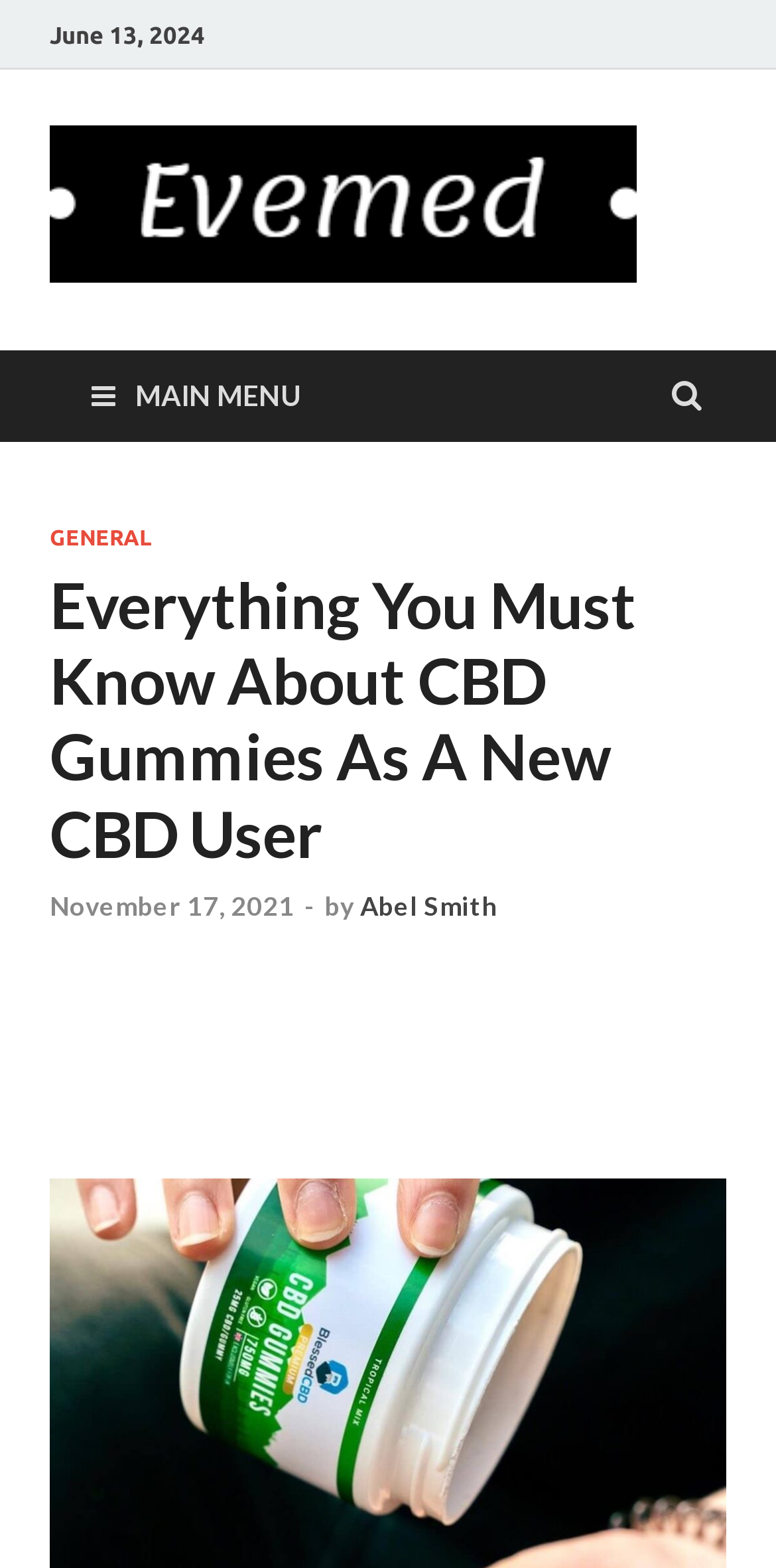Using the description "alt="Evemed – Marketing"", locate and provide the bounding box of the UI element.

[0.064, 0.16, 0.821, 0.184]